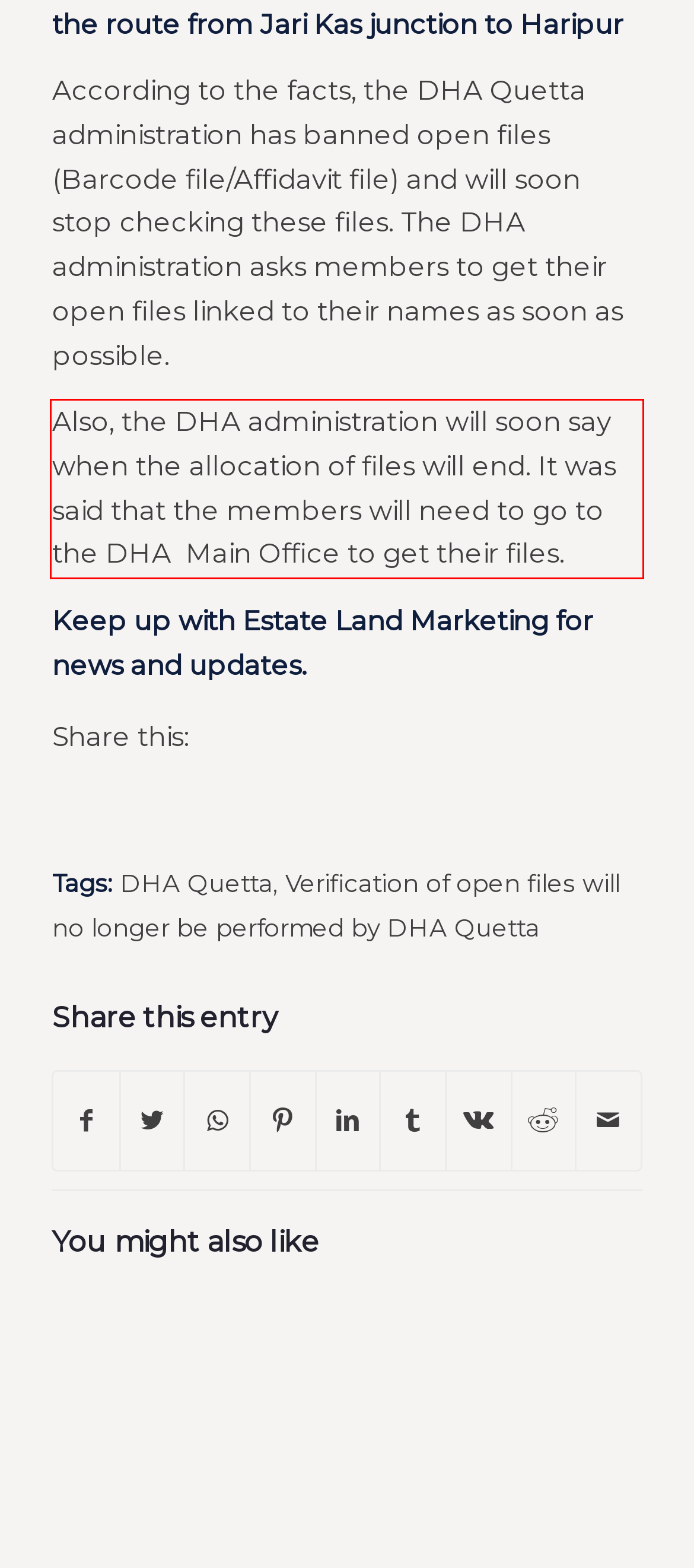Examine the screenshot of the webpage, locate the red bounding box, and perform OCR to extract the text contained within it.

Also, the DHA administration will soon say when the allocation of files will end. It was said that the members will need to go to the DHA Main Office to get their files.